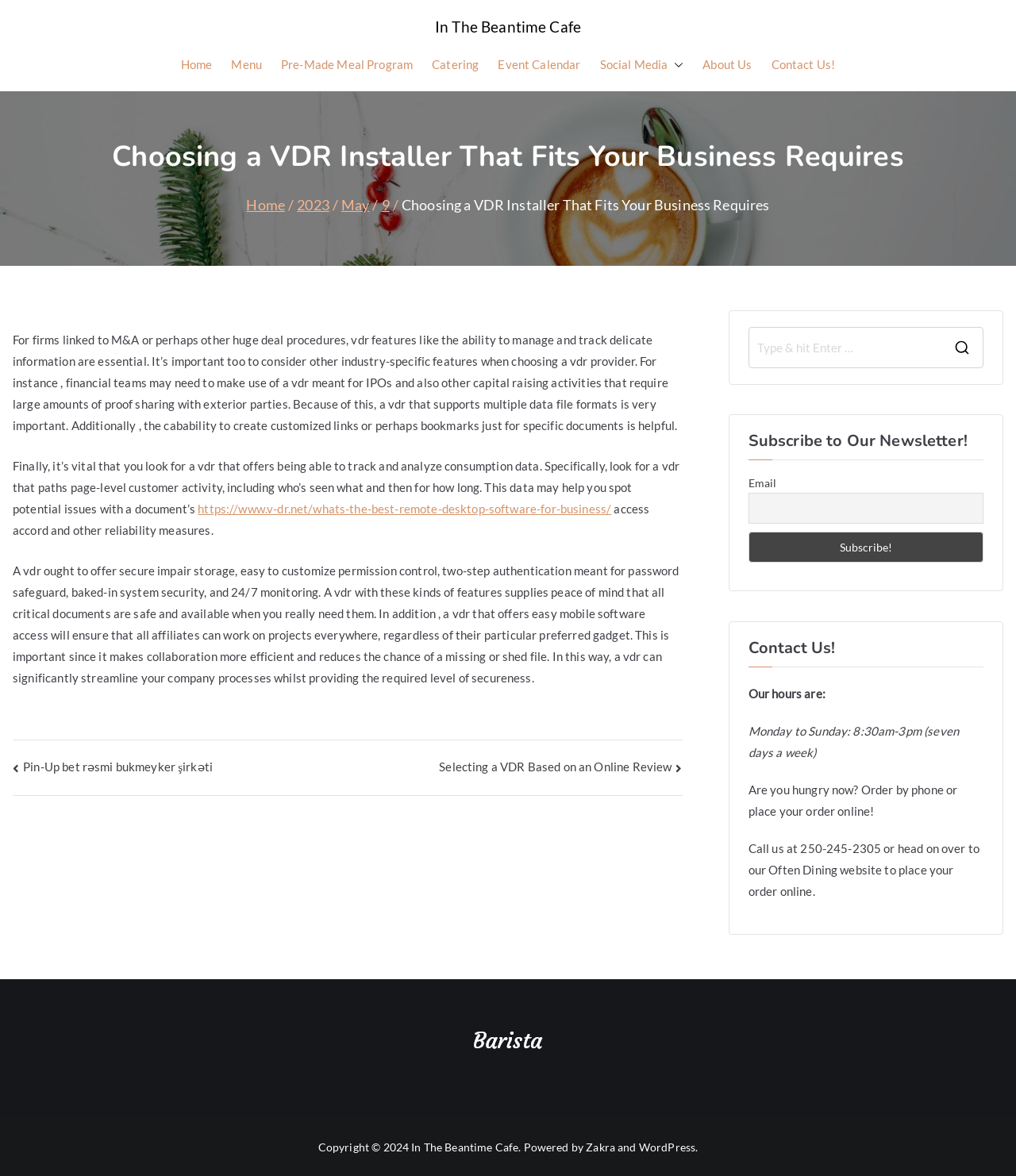Extract the bounding box coordinates of the UI element described: "Pin-Up bet rəsmi bukmeyker şirkəti". Provide the coordinates in the format [left, top, right, bottom] with values ranging from 0 to 1.

[0.012, 0.646, 0.209, 0.658]